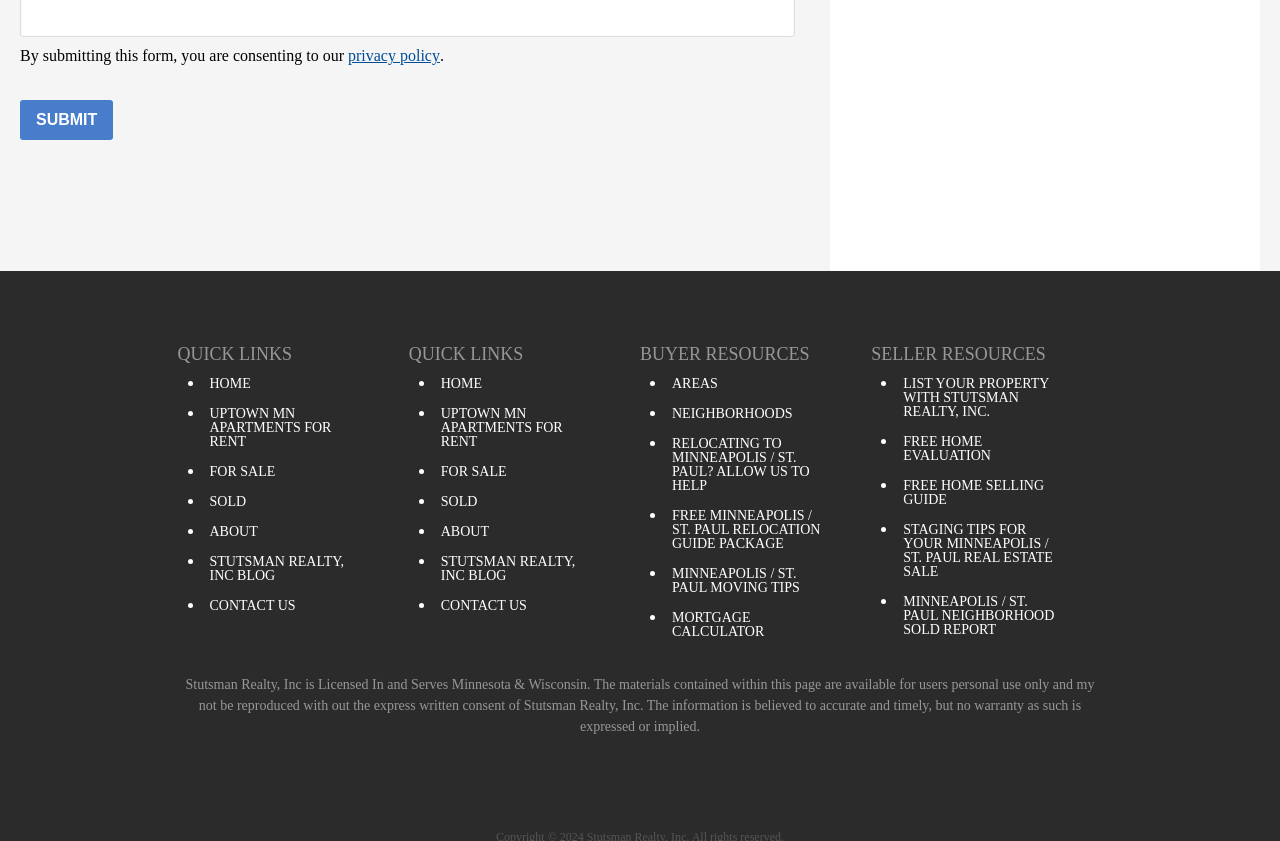Can you give a comprehensive explanation to the question given the content of the image?
What is the topic of the 'BUYER RESOURCES' section?

The 'BUYER RESOURCES' section contains links related to relocation and neighborhoods, such as 'AREAS', 'NEIGHBORHOODS', 'RELOCATING TO MINNEAPOLIS / ST. PAUL?', and 'MINNEAPOLIS / ST. PAUL MOVING TIPS'.